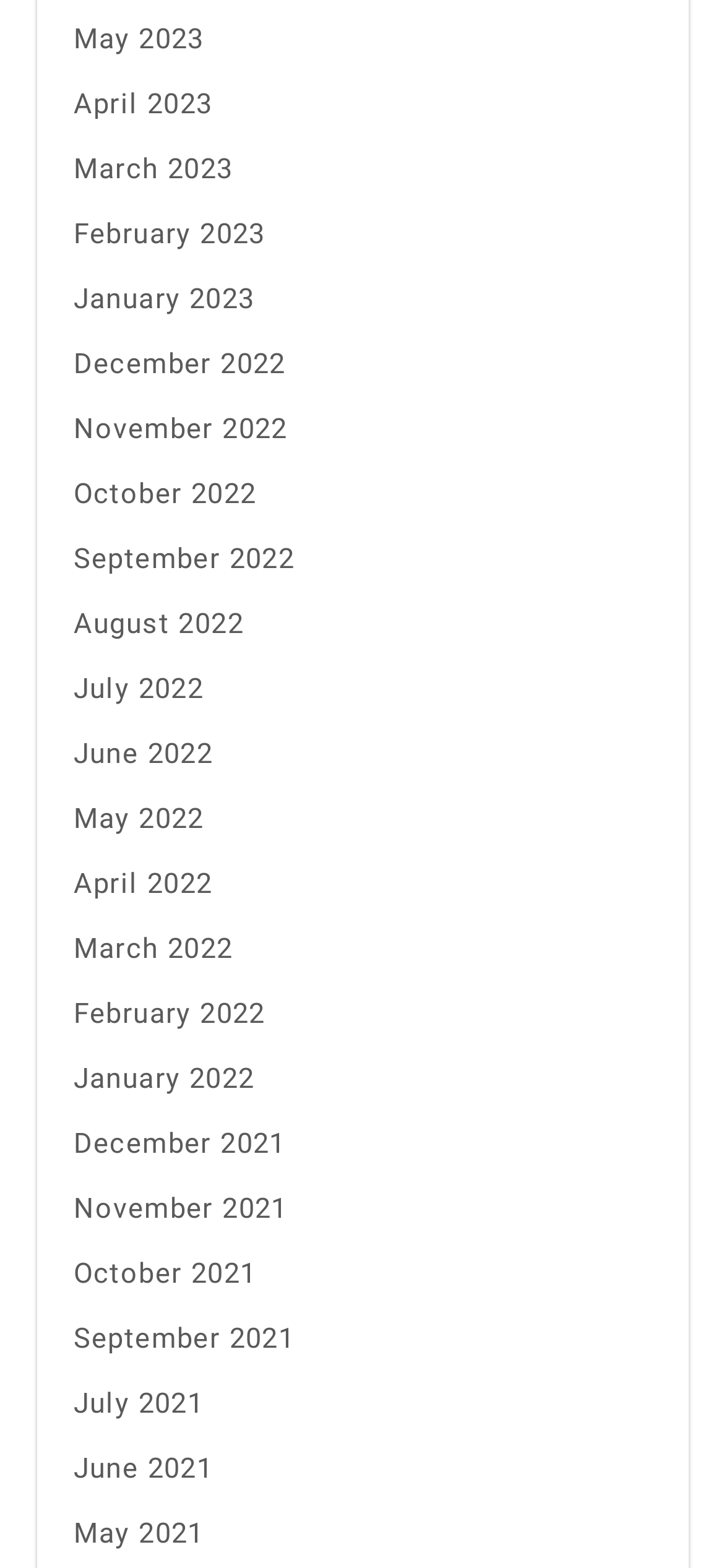How many links are there on the webpage?
Refer to the image and provide a one-word or short phrase answer.

19